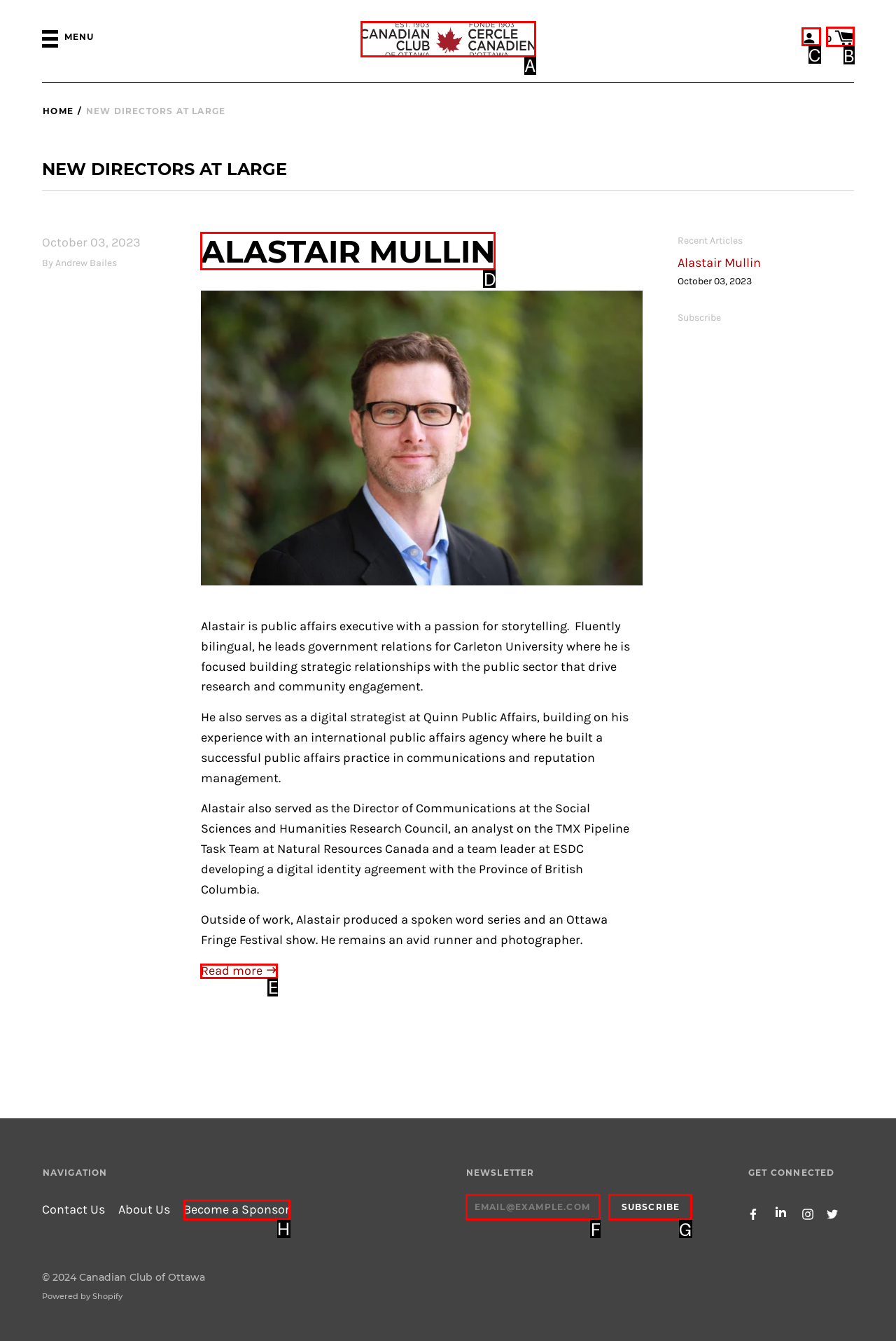Choose the option that best matches the description: Alastair Mullin
Indicate the letter of the matching option directly.

D